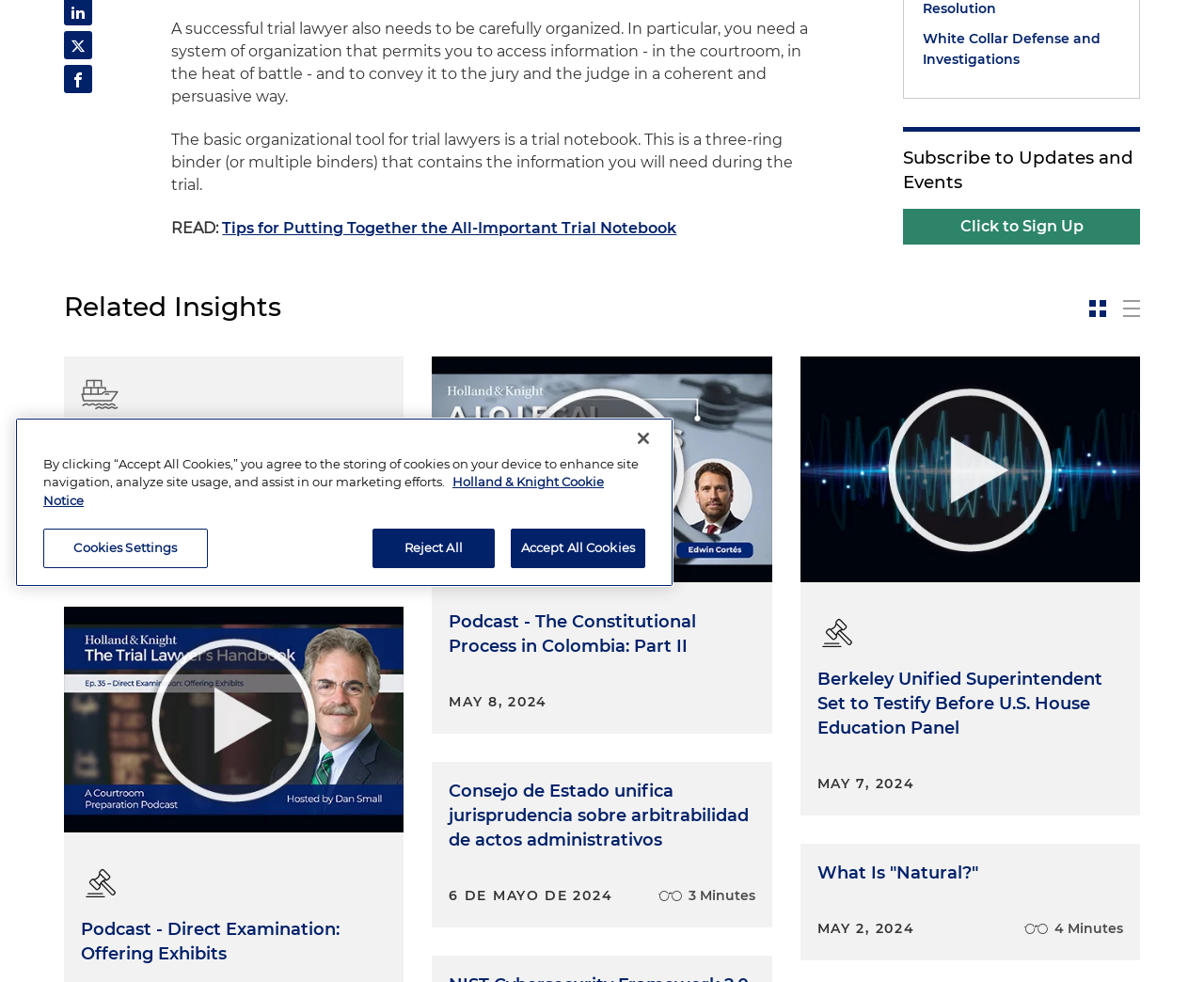Determine the bounding box coordinates for the UI element with the following description: "Click to Sign Up". The coordinates should be four float numbers between 0 and 1, represented as [left, top, right, bottom].

[0.75, 0.213, 0.947, 0.249]